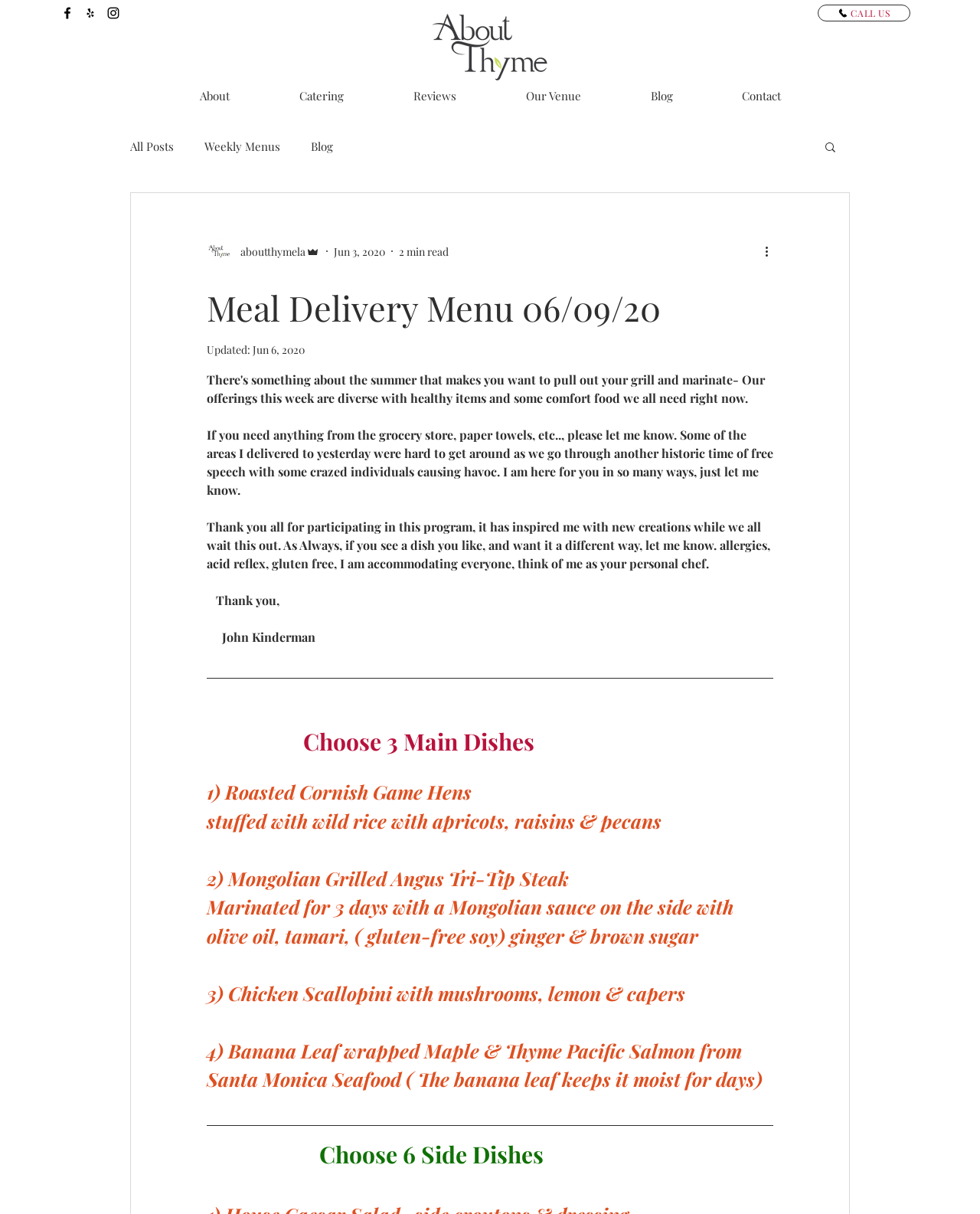Generate a thorough description of the webpage.

This webpage is about a meal delivery menu for June 9th, 2020. At the top, there is a social bar with links to Facebook, Yelp, and Instagram, each represented by a black icon. To the right of the social bar, there is a "CALL US" link. Below the social bar, there is a navigation menu with links to "About", "Catering", "Reviews", "Our Venue", "Blog", and "Contact".

In the center of the page, there is a logo for "About Thyme" and a navigation menu for the blog section, which includes links to "All Posts", "Weekly Menus", and "Blog". To the right of the blog navigation menu, there is a search button.

Below the logo and navigation menus, there is a section with a heading "Meal Delivery Menu 06/09/20" and a subheading "Updated: Jun 6, 2020". This section includes a message from the chef, John Kinderman, thanking customers for participating in the program and offering to accommodate special dietary needs.

The main content of the page is a menu with three sections: "Choose 3 Main Dishes", "Choose 6 Side Dishes", and a section with images. The main dishes include Roasted Cornish Game Hens, Mongolian Grilled Angus Tri-Tip Steak, Chicken Scallopini, and Banana Leaf wrapped Maple & Thyme Pacific Salmon. Each dish has a brief description. The side dishes are not listed, but there is a heading indicating that customers can choose six of them.

Throughout the page, there are several images, including a writer's picture, a logo, and some decorative images. The overall layout is organized, with clear headings and concise text.